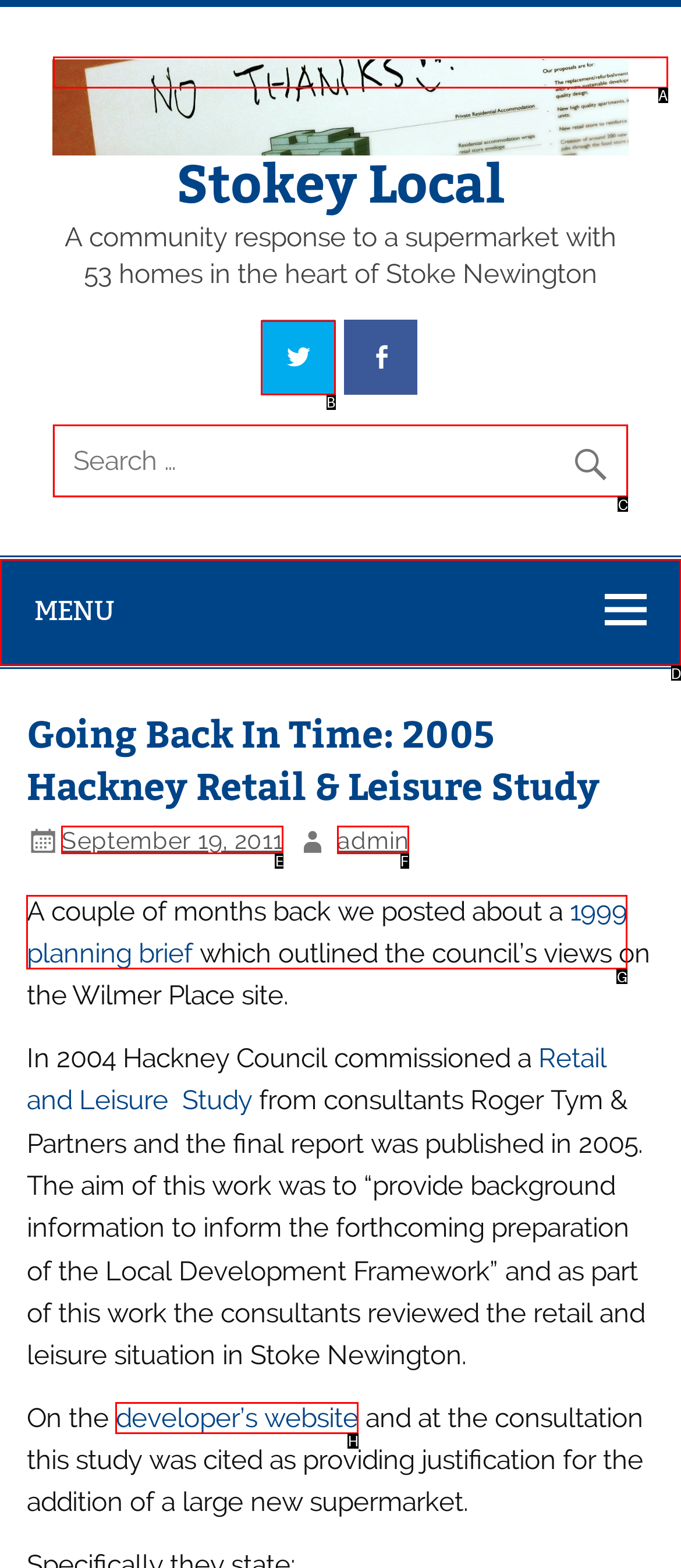Select the appropriate bounding box to fulfill the task: Search for something Respond with the corresponding letter from the choices provided.

C